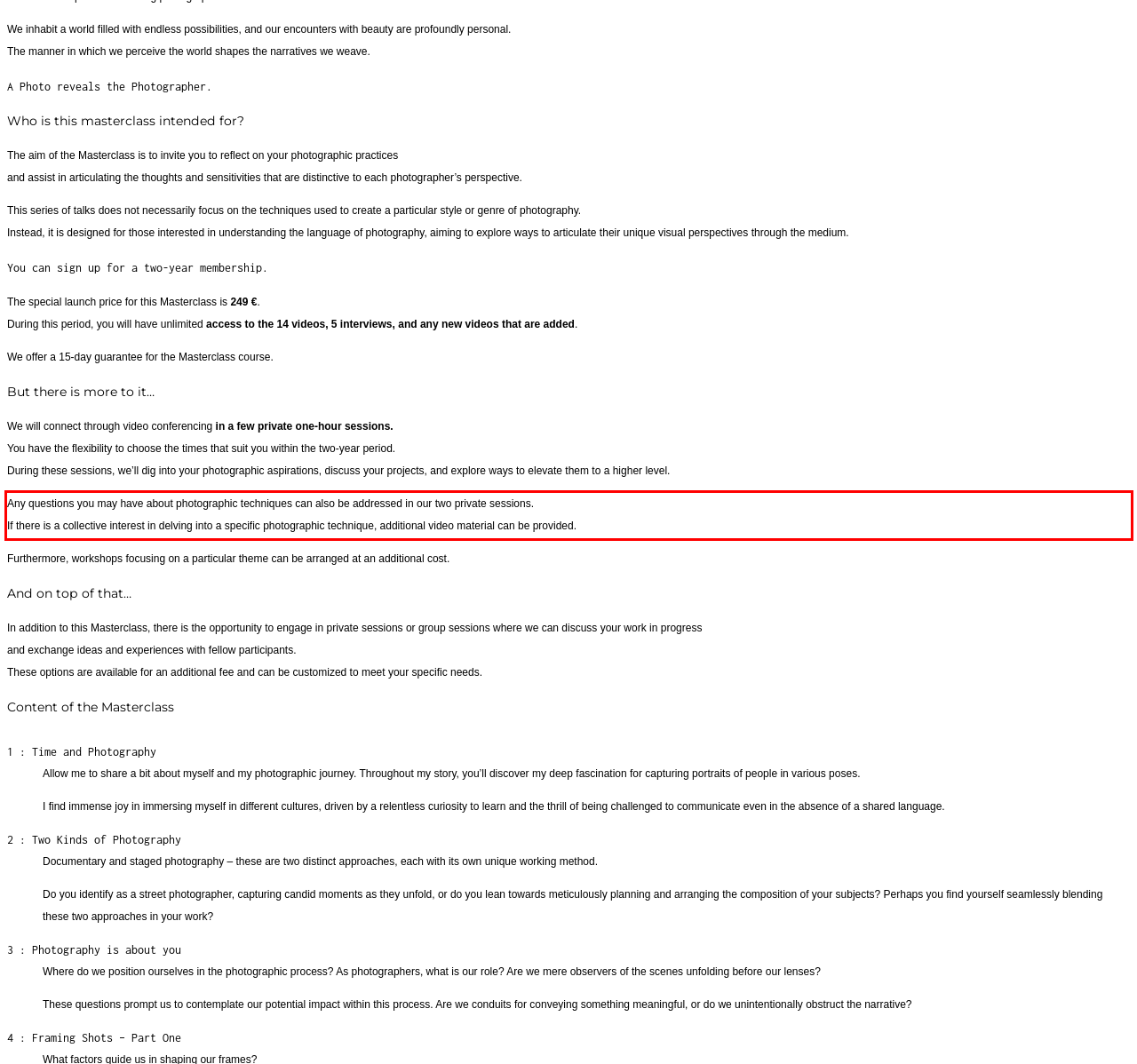Please look at the webpage screenshot and extract the text enclosed by the red bounding box.

Any questions you may have about photographic techniques can also be addressed in our two private sessions. If there is a collective interest in delving into a specific photographic technique, additional video material can be provided.